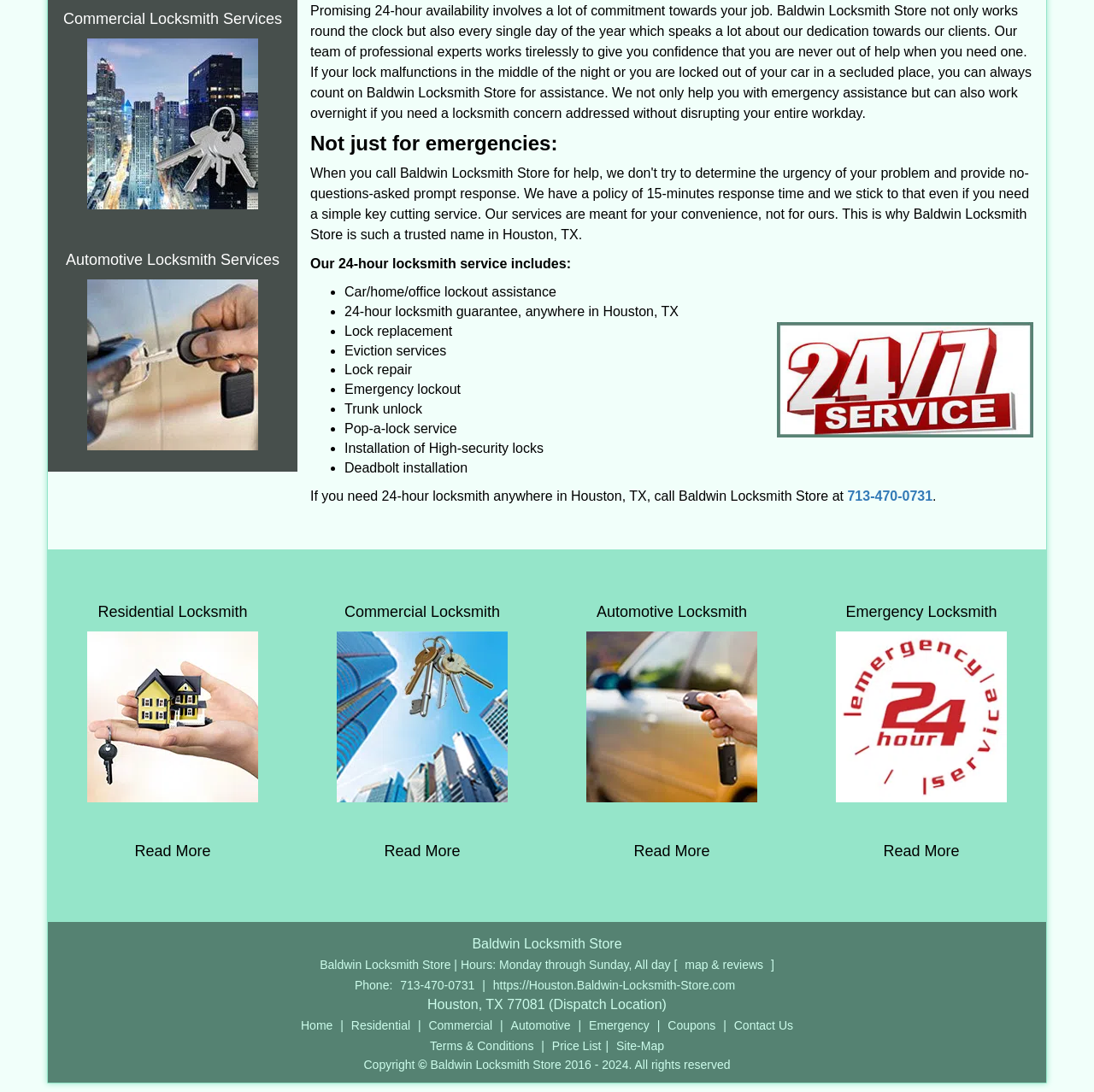Determine the bounding box coordinates for the UI element described. Format the coordinates as (top-left x, top-left y, bottom-right x, bottom-right y) and ensure all values are between 0 and 1. Element description: Residential Locksmith

[0.089, 0.553, 0.226, 0.568]